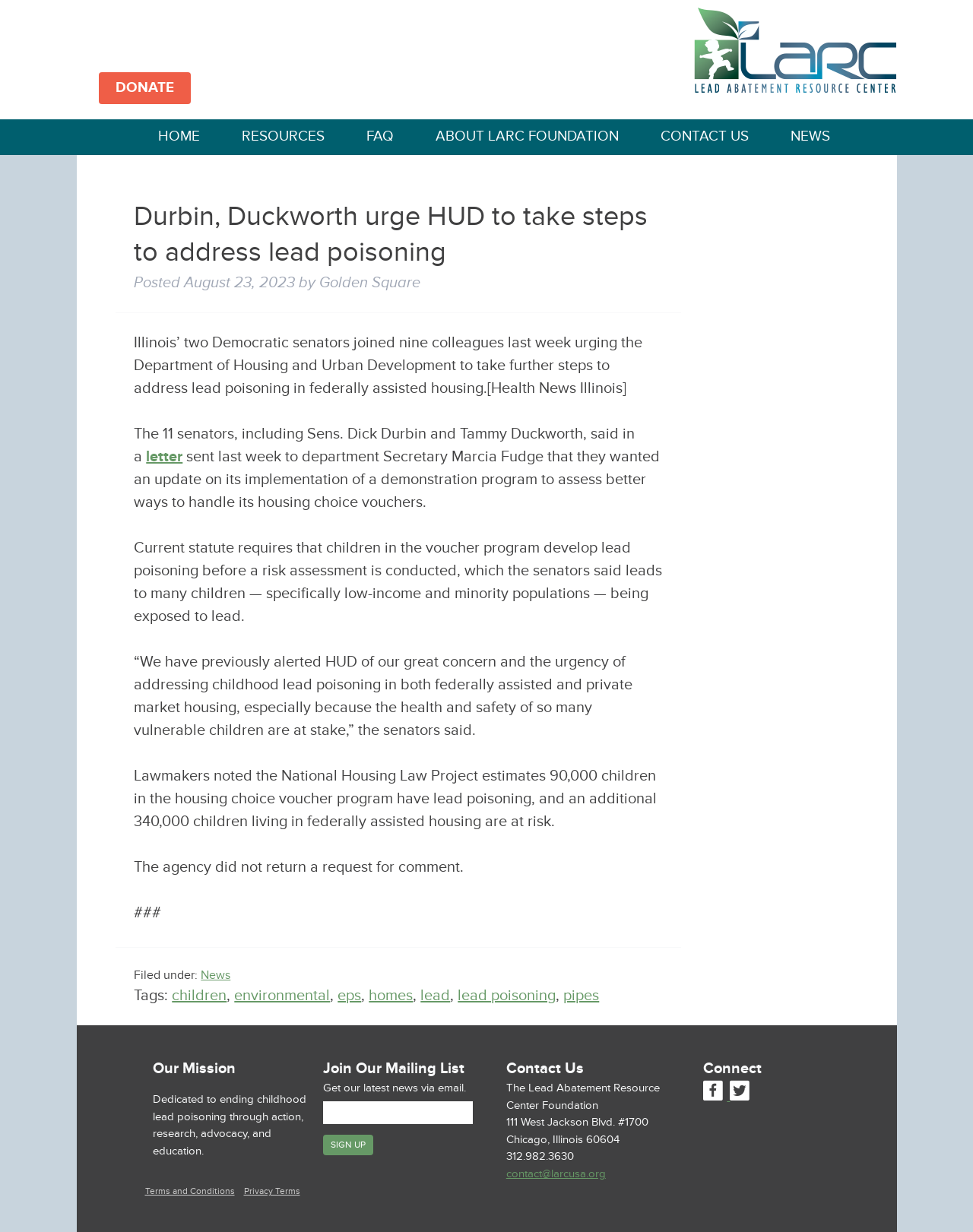Please give a succinct answer using a single word or phrase:
What is the mission of the Lead Abatement Resource Center Foundation?

To end childhood lead poisoning